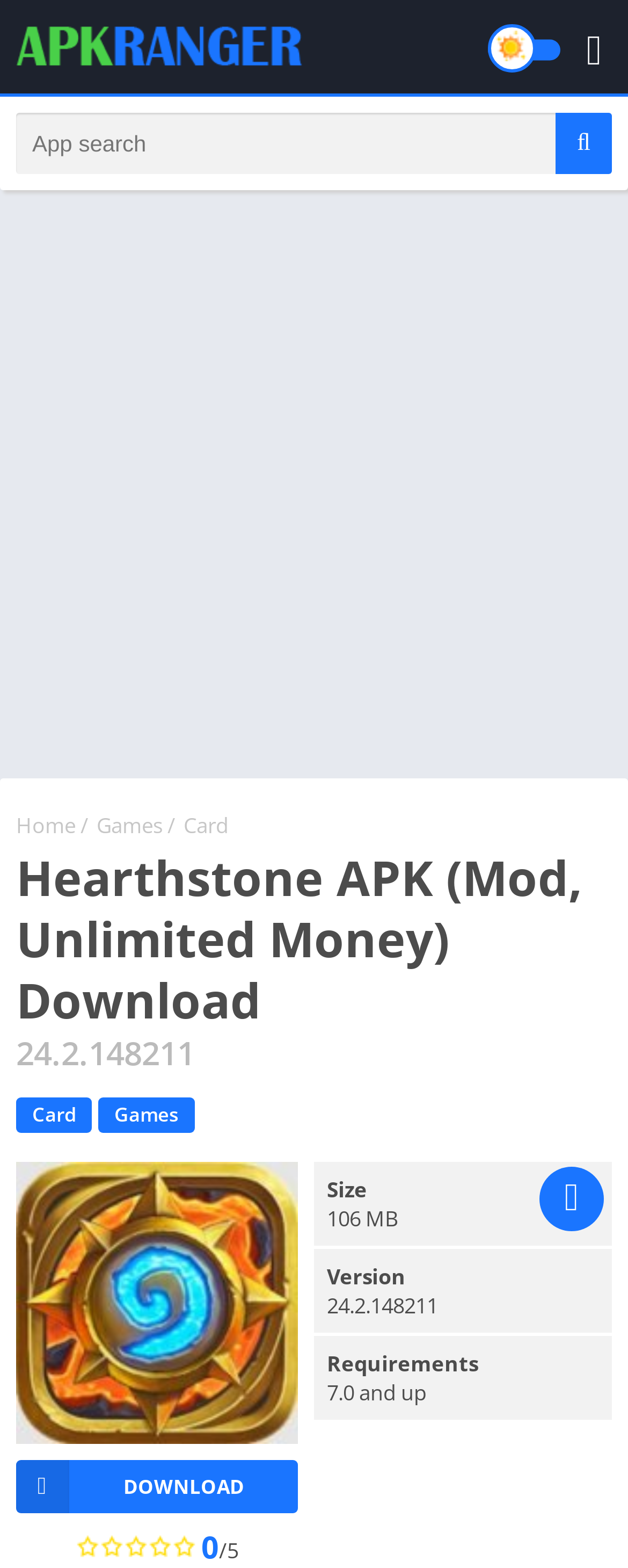Illustrate the webpage thoroughly, mentioning all important details.

This webpage is about downloading the Hearthstone Mod APK, which offers unlimited money and gems, as well as unlocked features. At the top left, there is a link to "APK Ranger - Free MOD APK Game & Premium APP for Android" accompanied by an image. Below this, there is a search bar with a "Search" button to the right. 

On the top section of the page, there is an advertisement iframe that spans the entire width. Below the advertisement, there are navigation links to "Home", "Games", and "Card" categories. 

The main content of the page is focused on the Hearthstone APK download, with a heading that reads "Hearthstone APK (Mod, Unlimited Money) Download". Below this, there is a subheading with the version number "24.2.148211". 

Further down, there are additional links to "Card" and "Games" categories, as well as a prominent "DOWNLOAD" button. The page also displays information about the APK file, including its size (106 MB), version (24.2.148211), and system requirements (Android 7.0 and up).